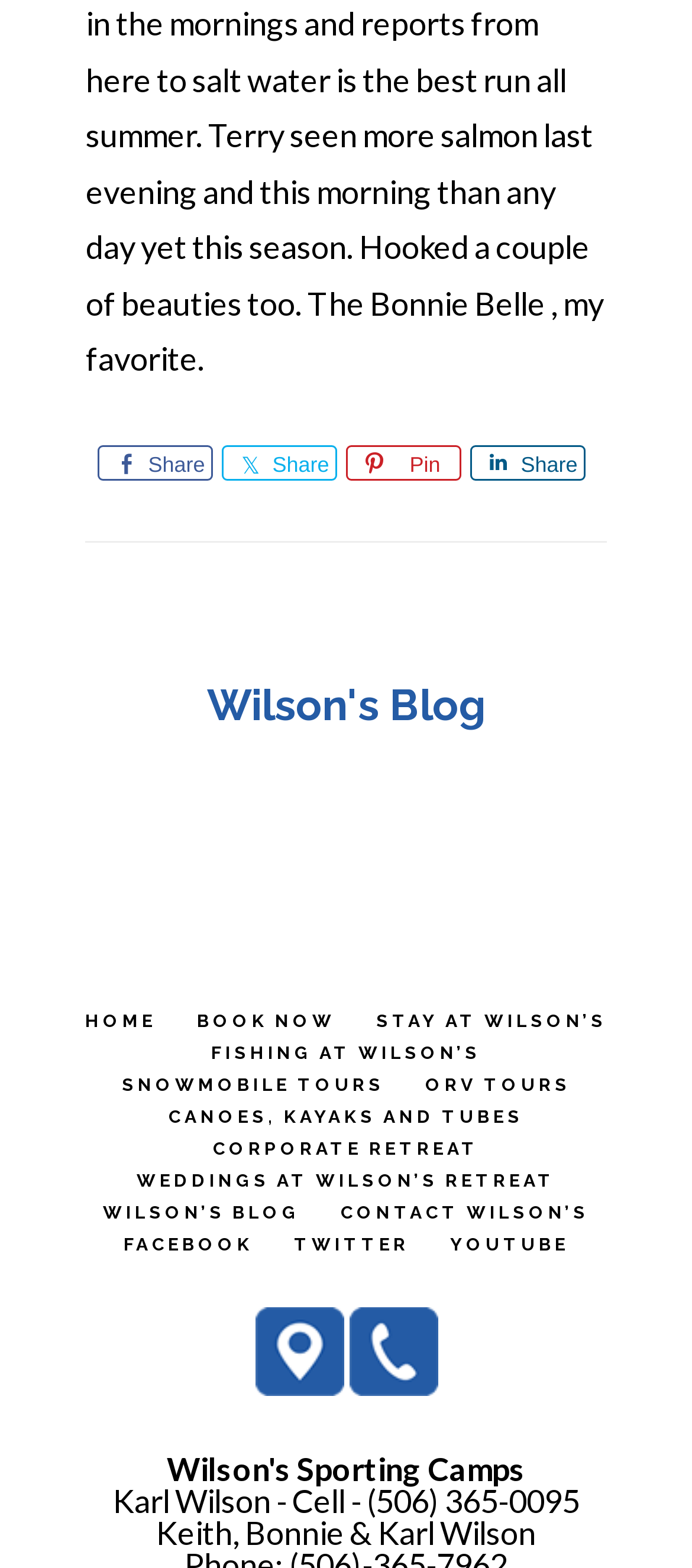Determine the bounding box coordinates for the area that should be clicked to carry out the following instruction: "Contact Wilson's".

[0.467, 0.768, 0.877, 0.779]